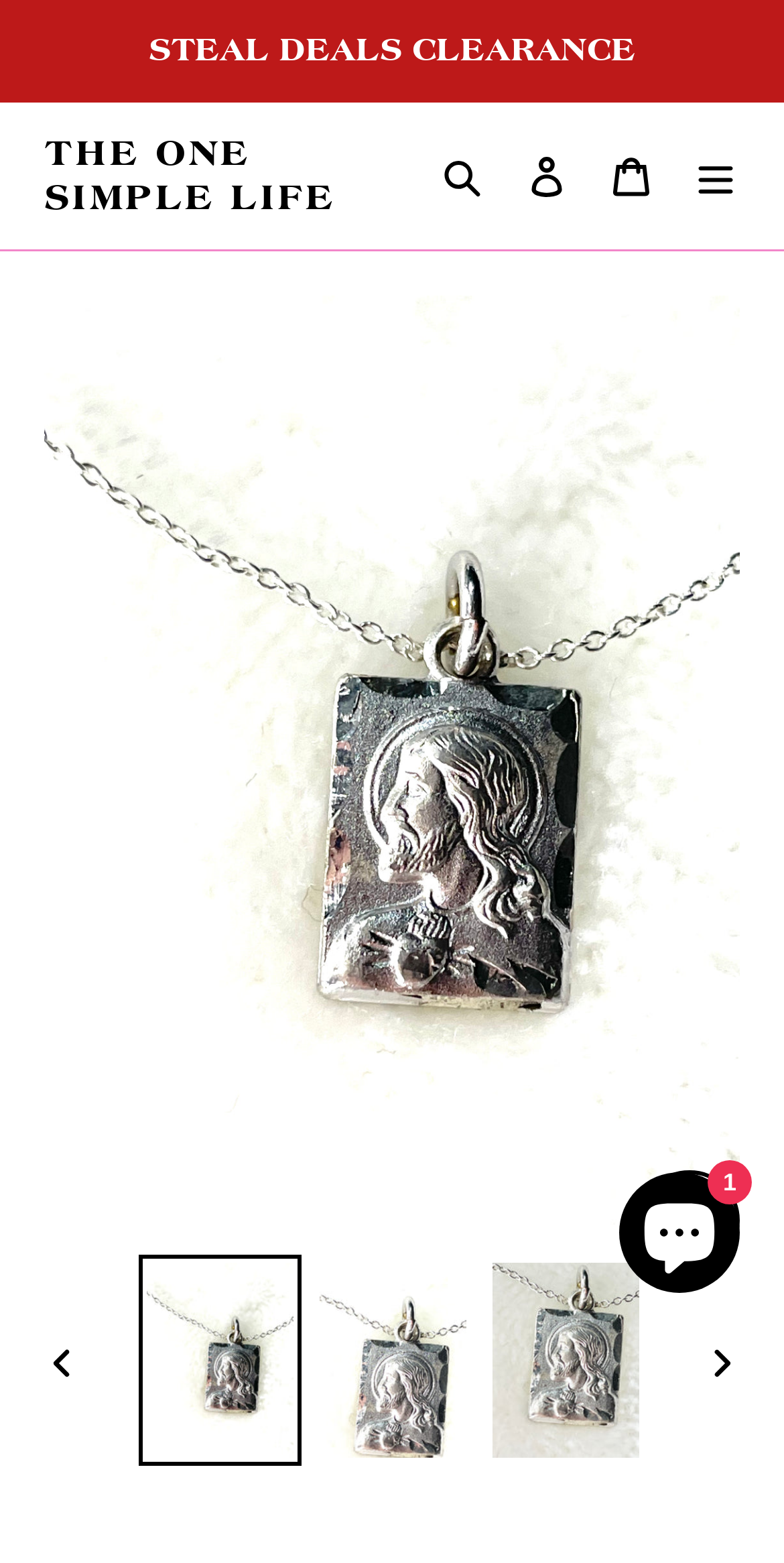Look at the image and answer the question in detail:
What is the purpose of the 'Menu' button?

I found the 'Menu' button in the top navigation bar, and it has a description 'controls: MobileNav'. This suggests that the purpose of the 'Menu' button is to open the mobile navigation menu, allowing users to access different sections of the website on their mobile devices.